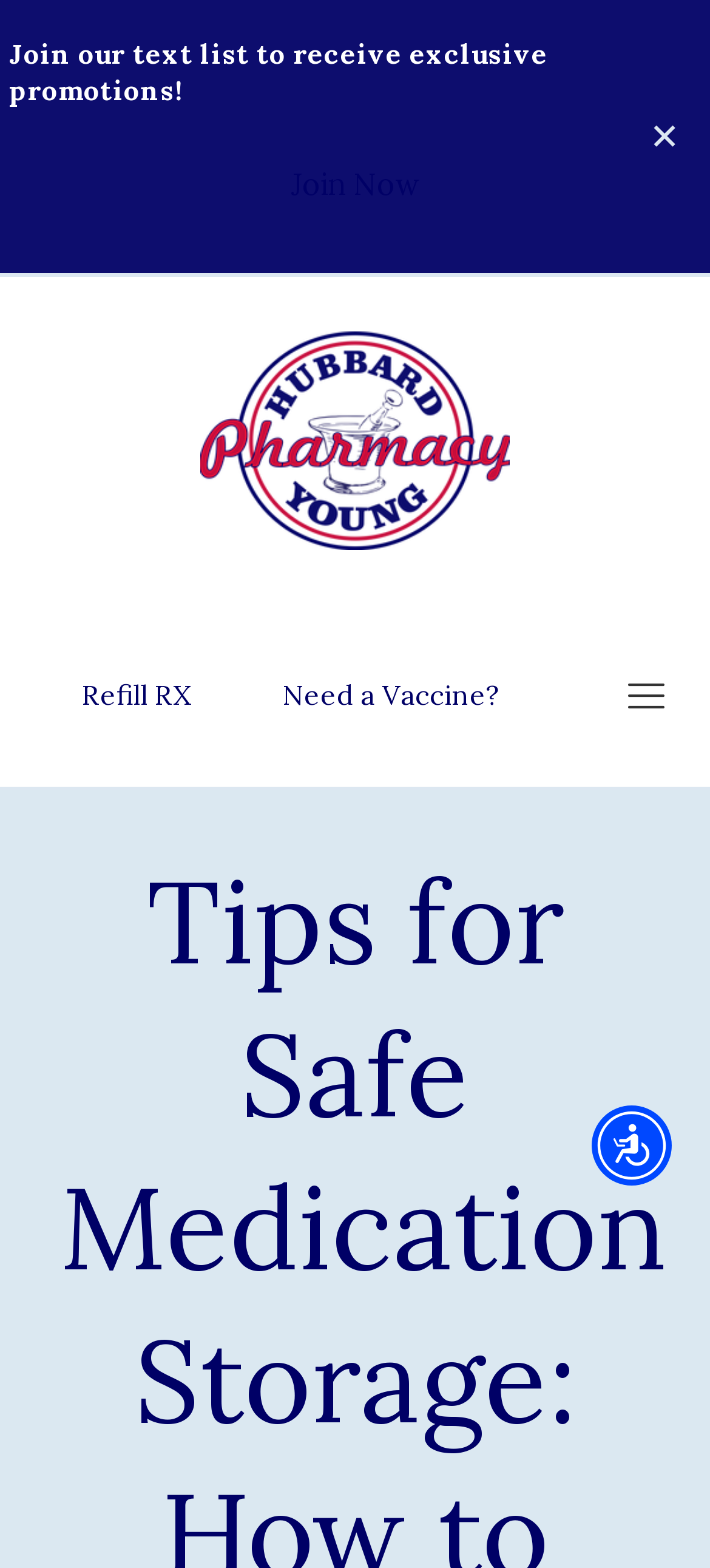What is the logo of the pharmacy?
Give a detailed response to the question by analyzing the screenshot.

The logo of the pharmacy is an image located at the top center of the webpage, which is also a link. The image is described as 'alt=logo', indicating that it represents the Hubbard Young Pharmacy.